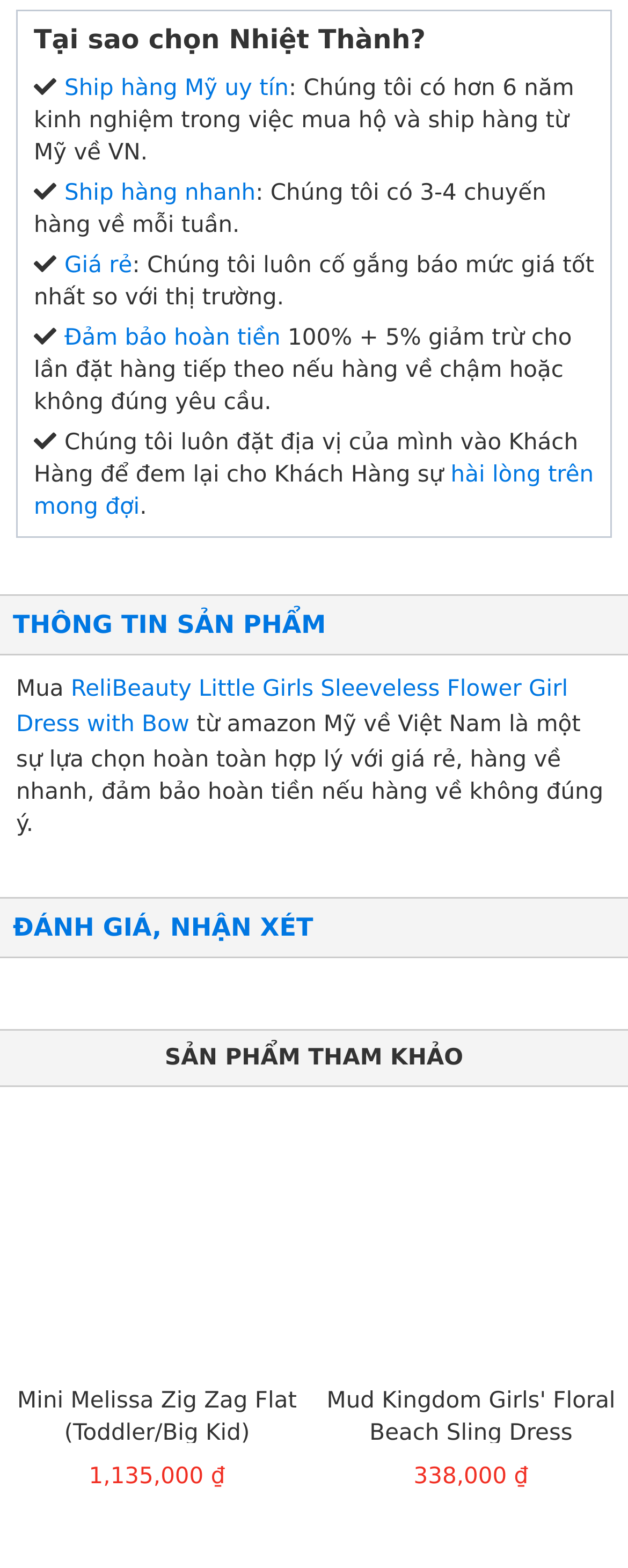Provide the bounding box coordinates for the UI element that is described as: "Ship hàng Mỹ uy tín".

[0.103, 0.048, 0.46, 0.065]